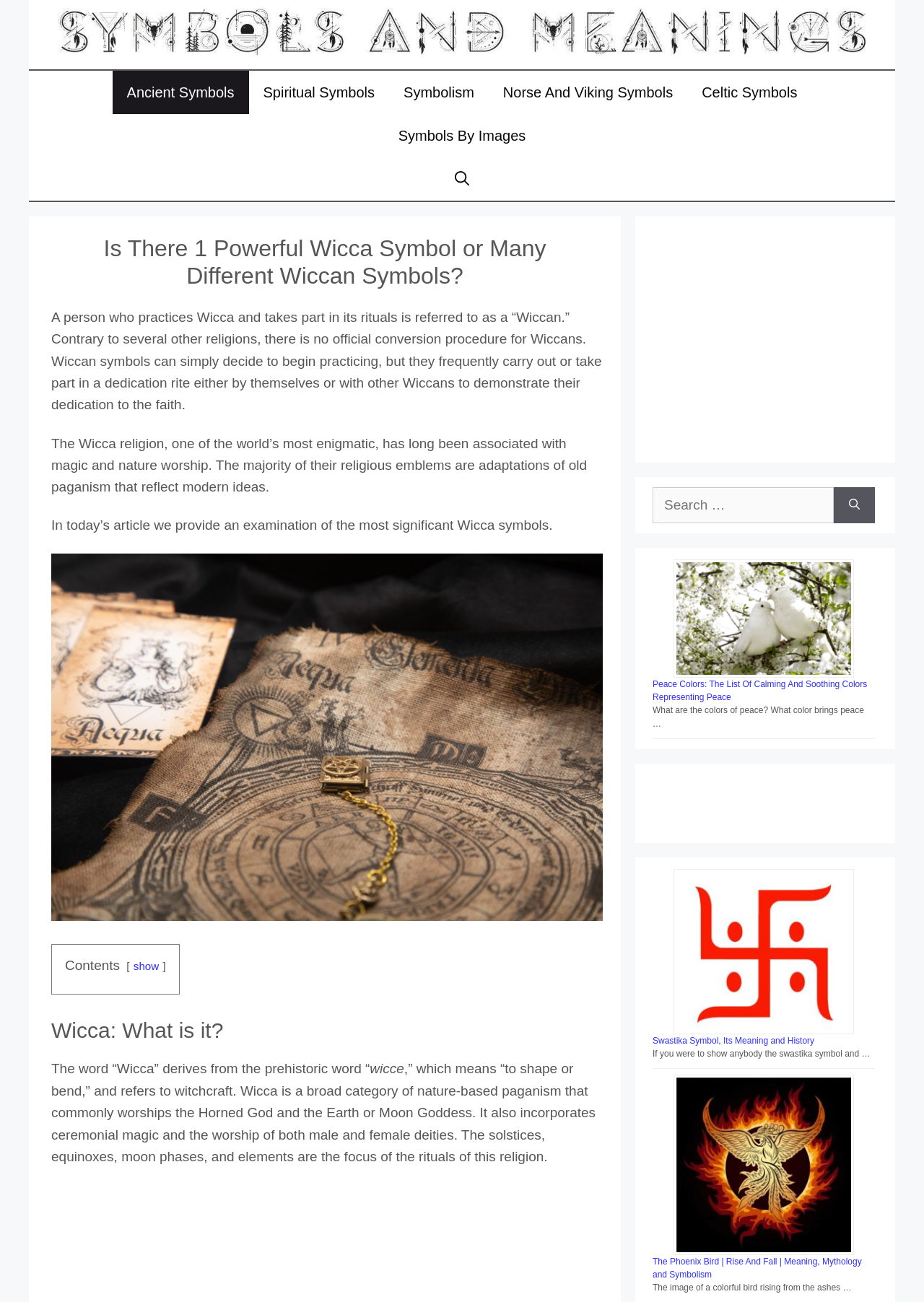Determine the bounding box coordinates of the element's region needed to click to follow the instruction: "Read about 'Peace Colors: The List Of Calming And Soothing Colors Representing Peace'". Provide these coordinates as four float numbers between 0 and 1, formatted as [left, top, right, bottom].

[0.706, 0.43, 0.947, 0.52]